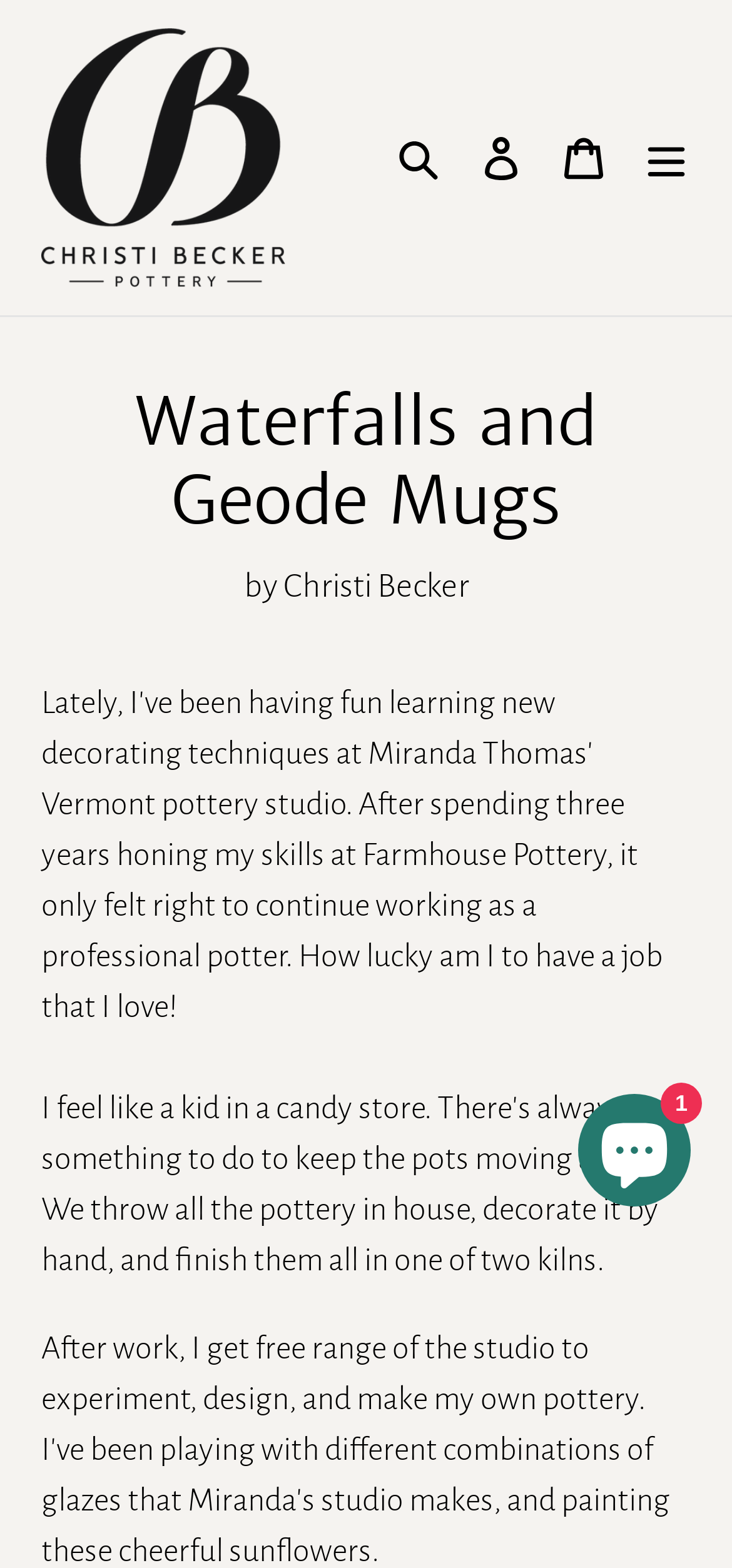How many items are in the cart?
Look at the screenshot and respond with one word or a short phrase.

Unknown